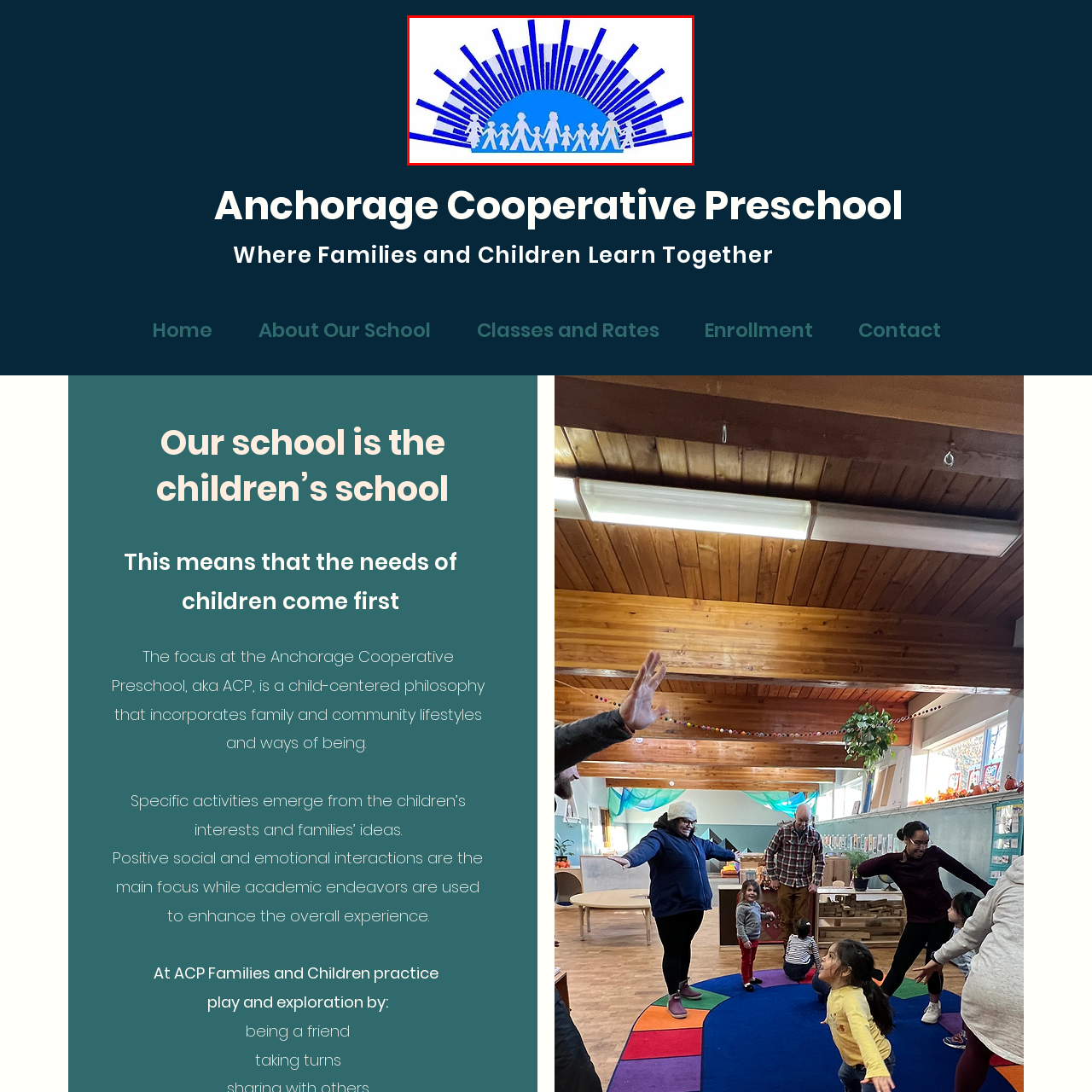Focus on the highlighted area in red, What do the silhouetted figures represent? Answer using a single word or phrase.

Community and togetherness